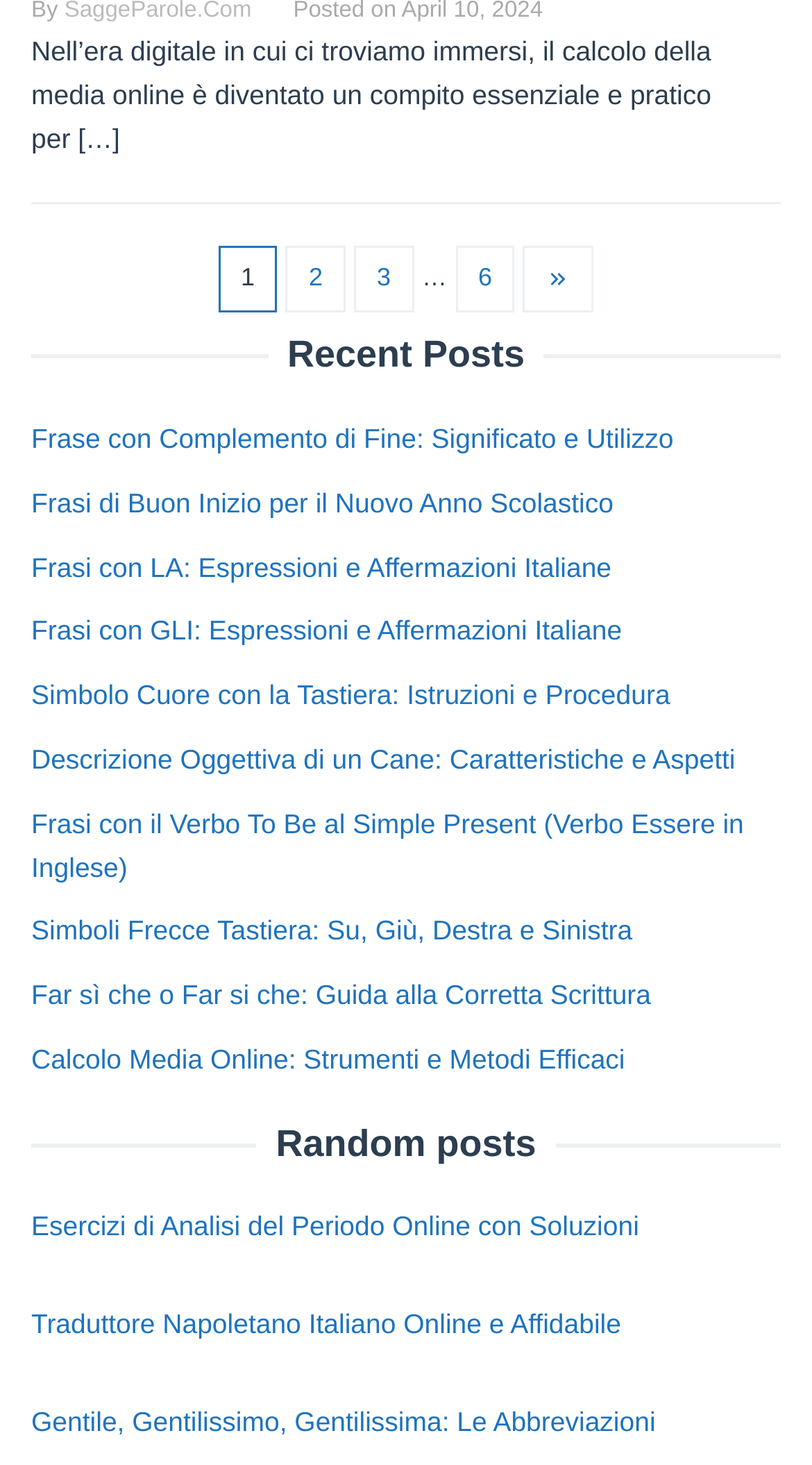Find the bounding box coordinates of the area to click in order to follow the instruction: "Click on the '2' link".

[0.352, 0.168, 0.426, 0.213]